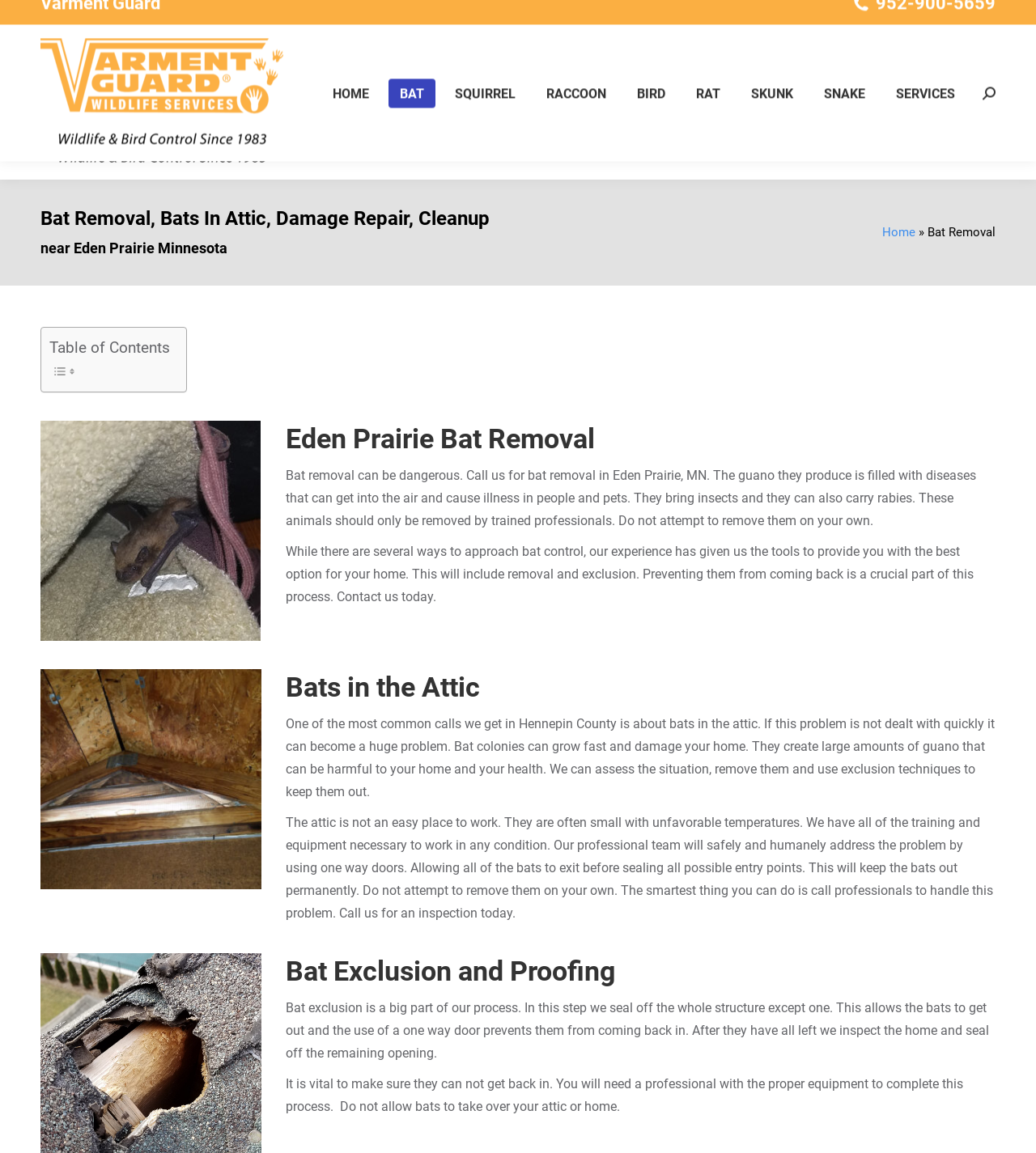Given the description parent_node: Eden Prairie, predict the bounding box coordinates of the UI element. Ensure the coordinates are in the format (top-left x, top-left y, bottom-right x, bottom-right y) and all values are between 0 and 1.

[0.039, 0.037, 0.273, 0.156]